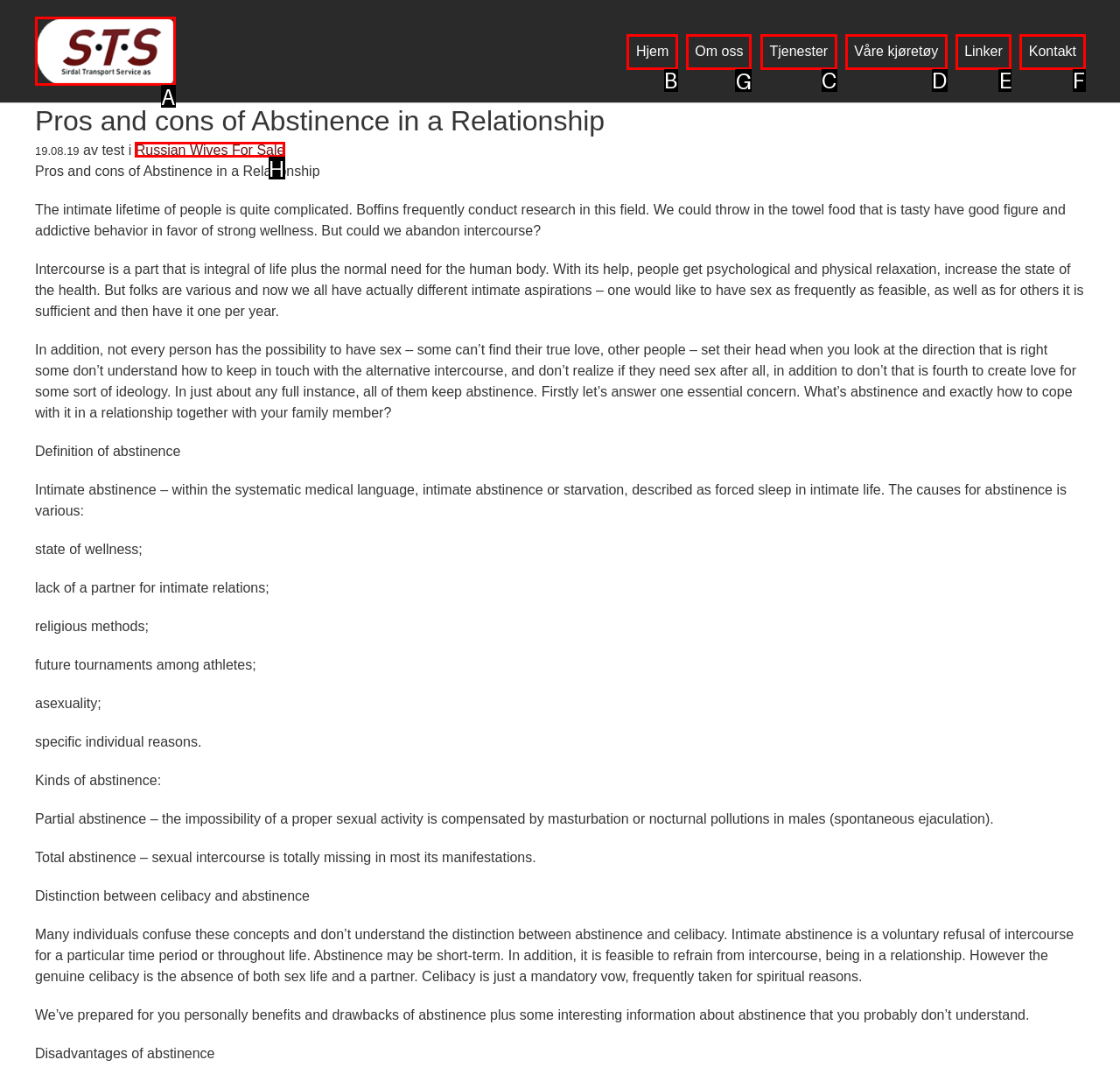To complete the task: Click the 'Om oss' link, select the appropriate UI element to click. Respond with the letter of the correct option from the given choices.

G